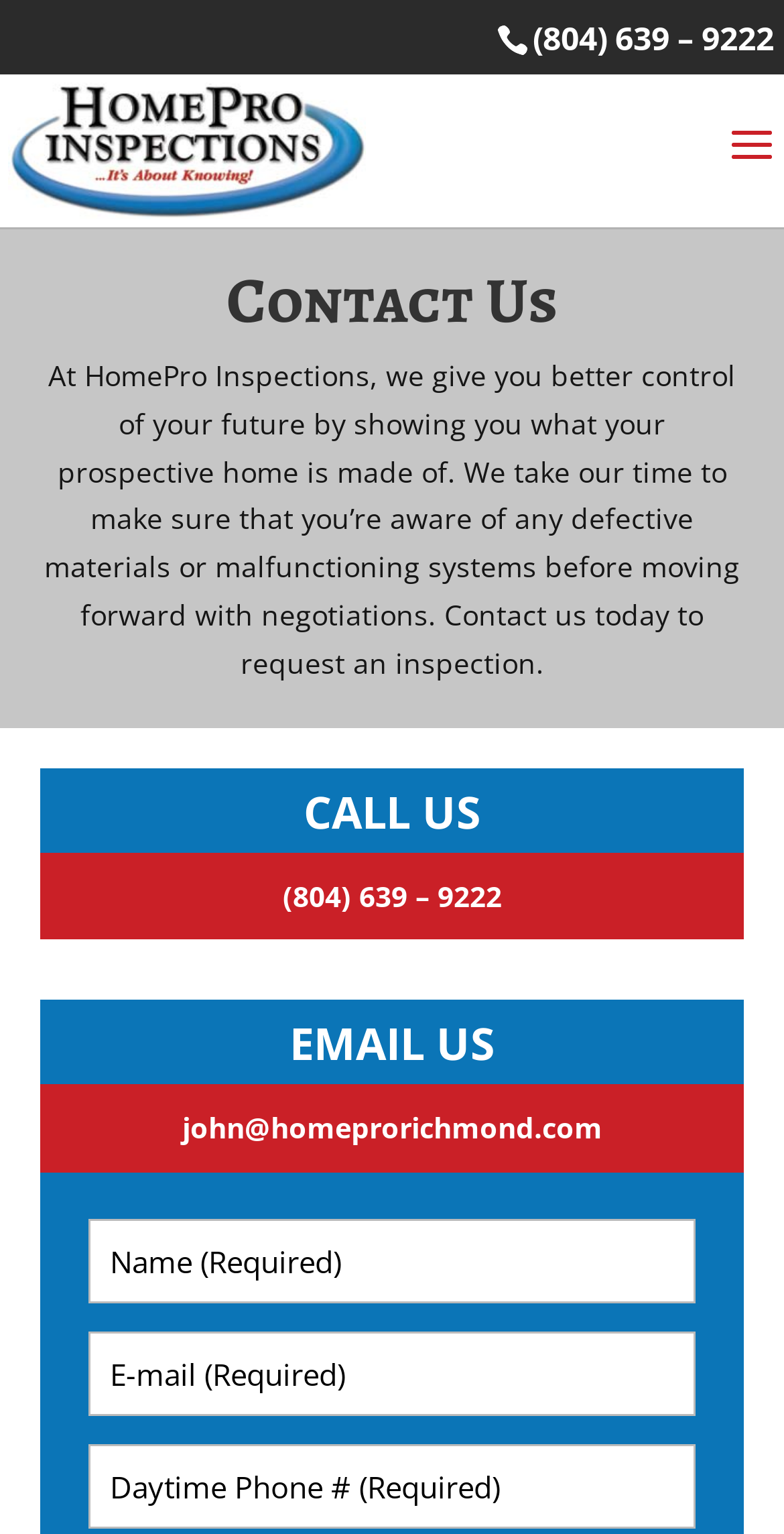Bounding box coordinates are specified in the format (top-left x, top-left y, bottom-right x, bottom-right y). All values are floating point numbers bounded between 0 and 1. Please provide the bounding box coordinate of the region this sentence describes: name="your-email" placeholder="E-mail (Required)"

[0.112, 0.869, 0.888, 0.924]